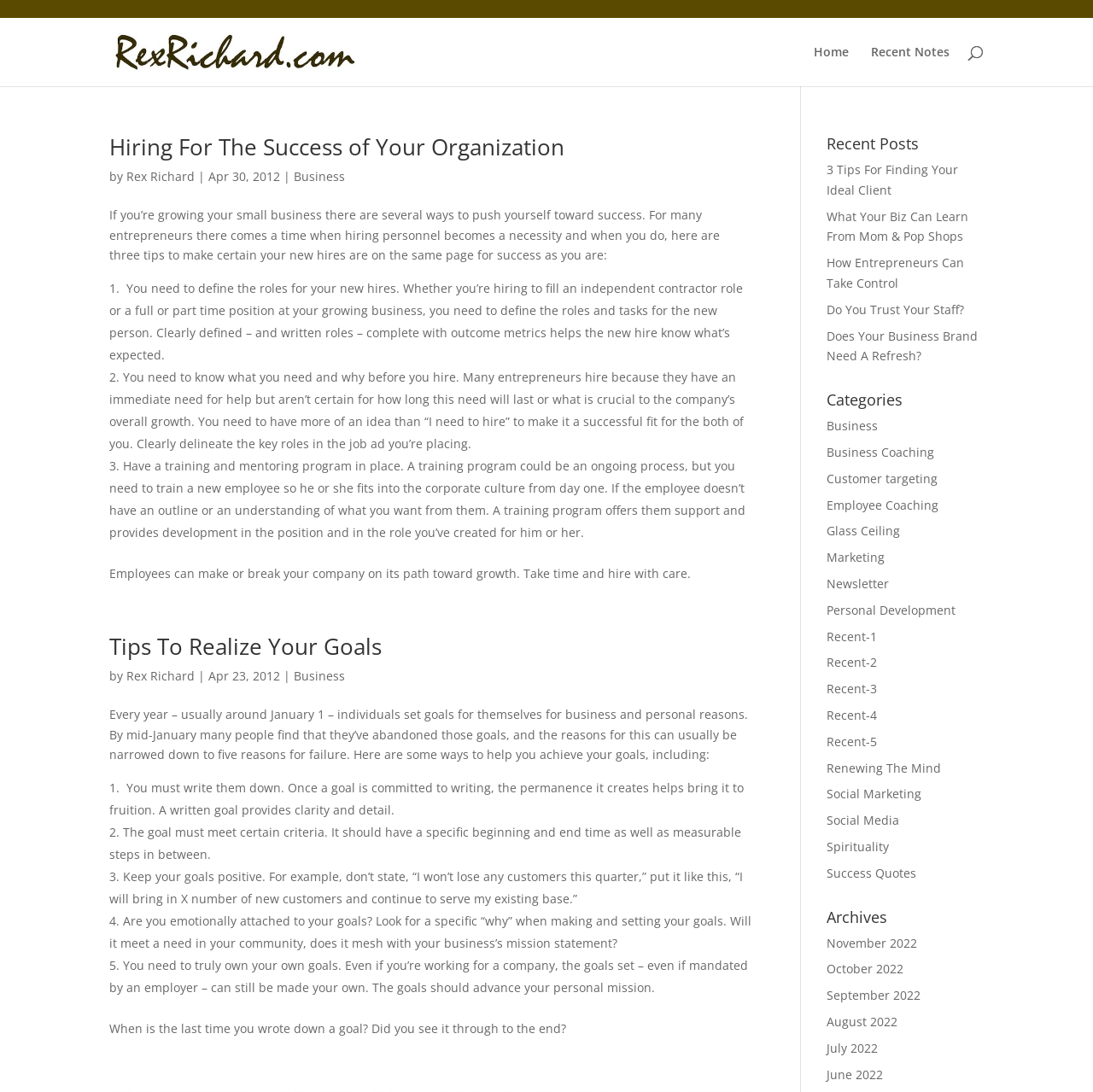How many list markers are in the first article?
Based on the image, give a concise answer in the form of a single word or short phrase.

3